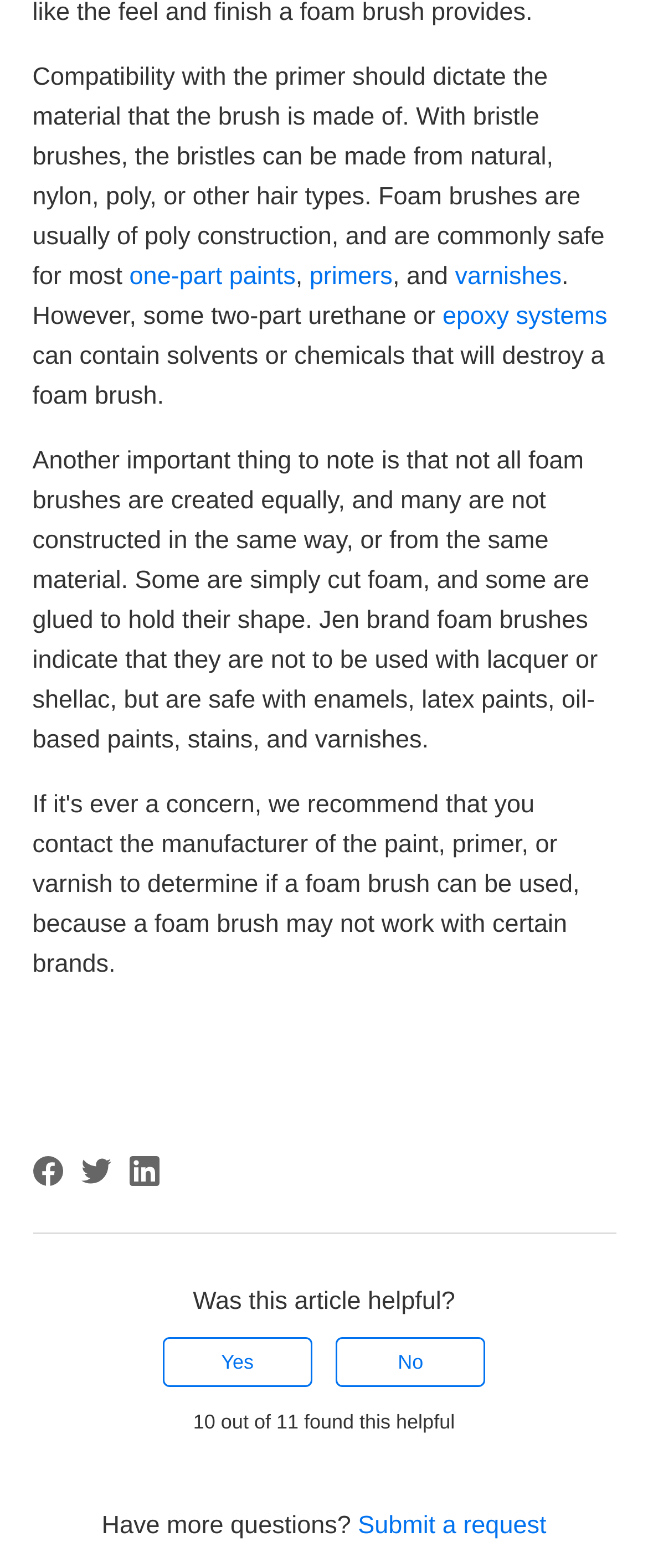What can destroy a foam brush?
Using the screenshot, give a one-word or short phrase answer.

Solvents or chemicals